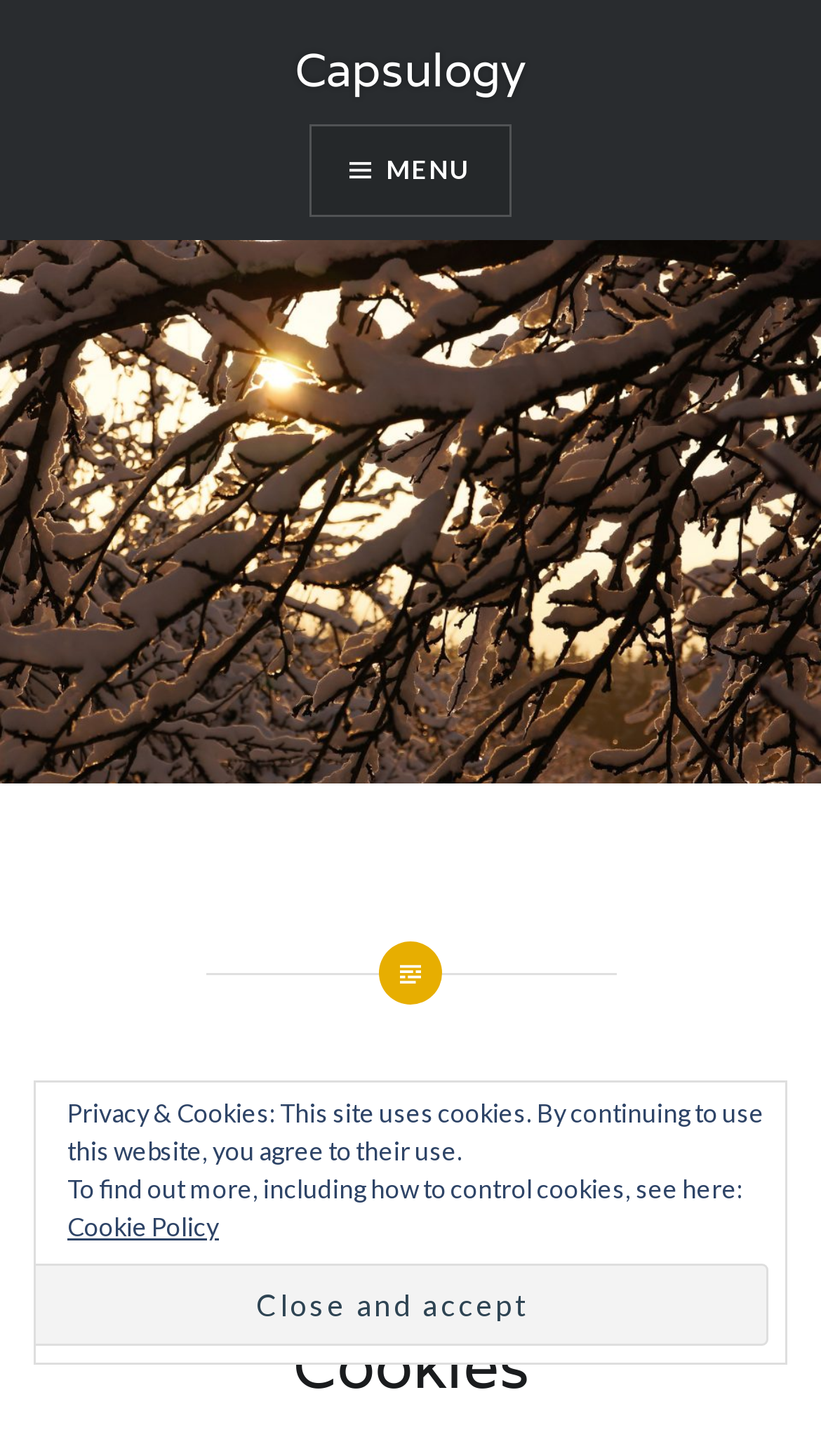Find the bounding box coordinates for the UI element whose description is: "Cookie Policy". The coordinates should be four float numbers between 0 and 1, in the format [left, top, right, bottom].

[0.082, 0.832, 0.267, 0.853]